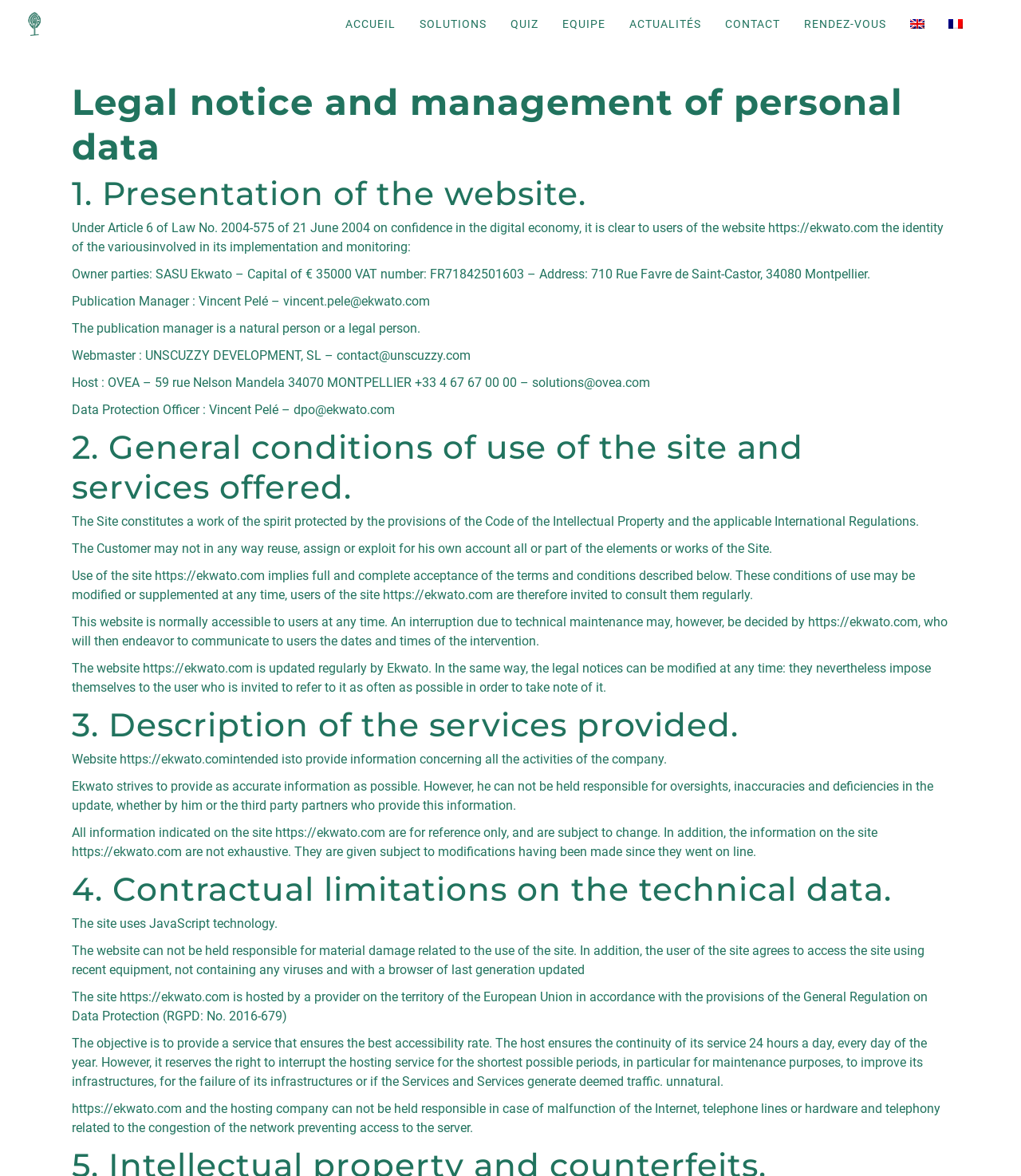Identify the bounding box for the given UI element using the description provided. Coordinates should be in the format (top-left x, top-left y, bottom-right x, bottom-right y) and must be between 0 and 1. Here is the description: Downloads

None